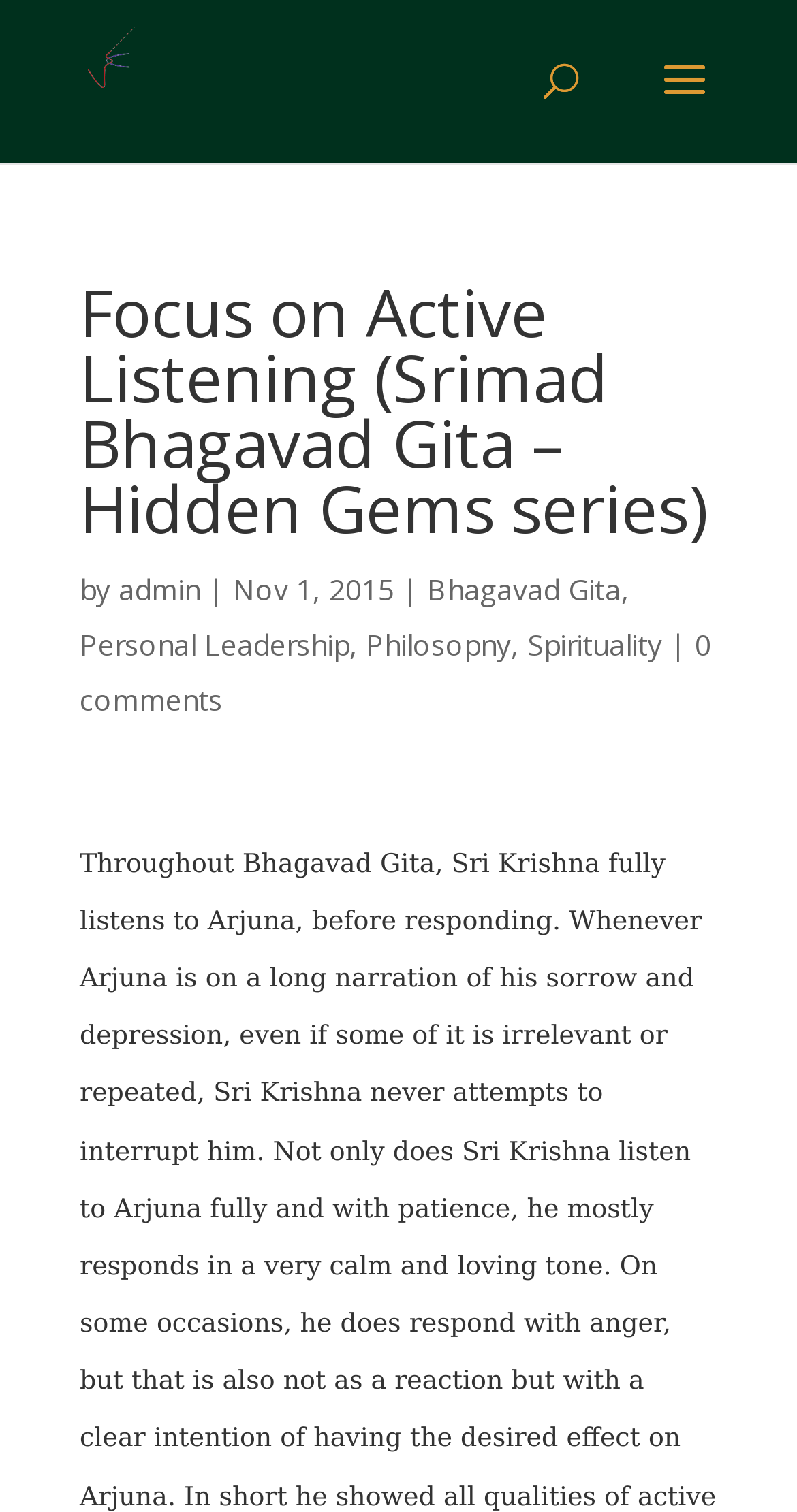Indicate the bounding box coordinates of the element that needs to be clicked to satisfy the following instruction: "search for something". The coordinates should be four float numbers between 0 and 1, i.e., [left, top, right, bottom].

[0.5, 0.0, 0.9, 0.001]